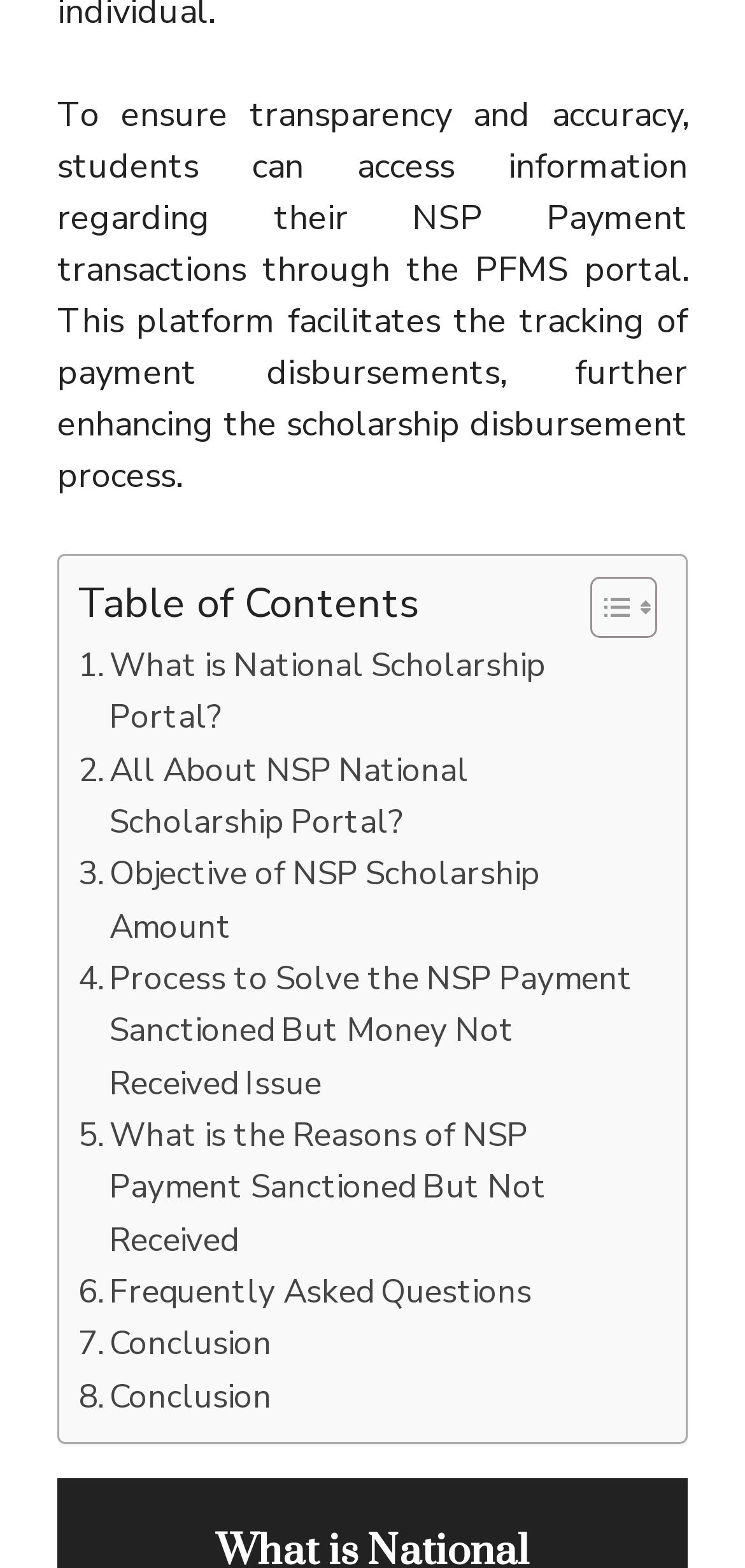Find the bounding box coordinates of the area that needs to be clicked in order to achieve the following instruction: "Toggle table of contents". The coordinates should be specified as four float numbers between 0 and 1, i.e., [left, top, right, bottom].

[0.754, 0.367, 0.869, 0.408]